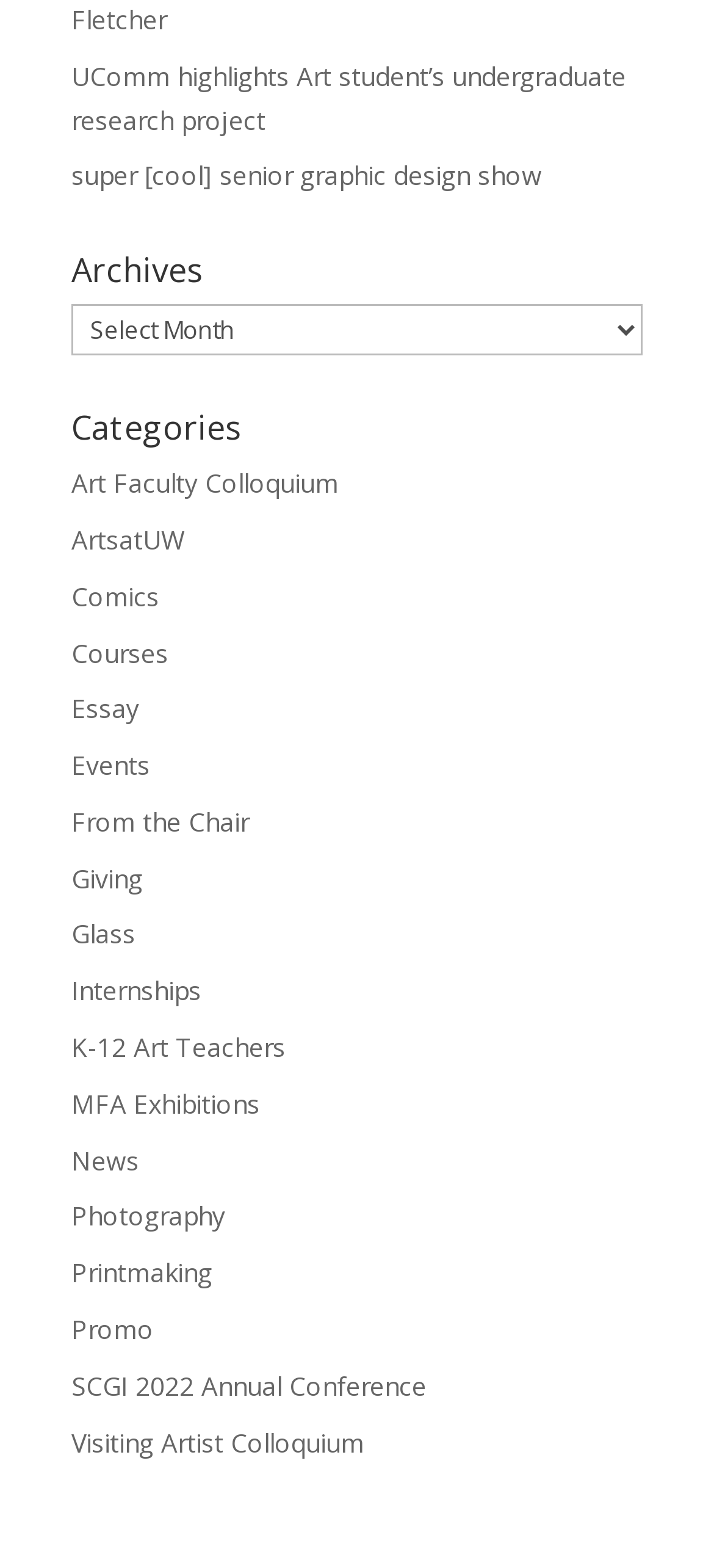What is the purpose of this webpage?
Carefully analyze the image and provide a thorough answer to the question.

Based on the links and headings on the webpage, it appears to be a news or blog page for an art department, possibly at a university. The links to specific topics like 'Art Faculty Colloquium' and 'MFA Exhibitions' suggest that the page is intended to provide information about events and news related to the art department.